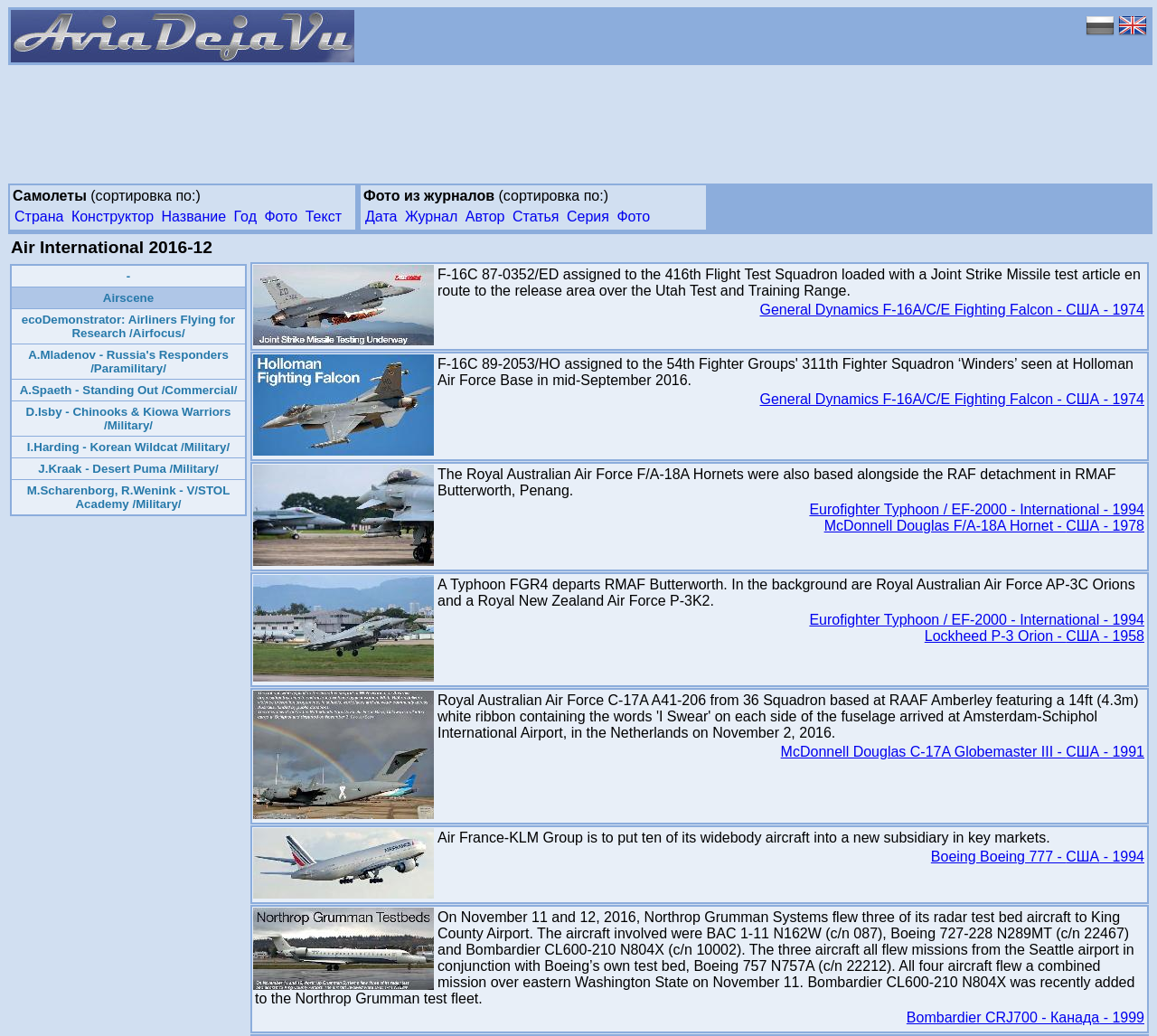Please identify the bounding box coordinates of the clickable region that I should interact with to perform the following instruction: "Click the 'Home' link". The coordinates should be expressed as four float numbers between 0 and 1, i.e., [left, top, right, bottom].

None